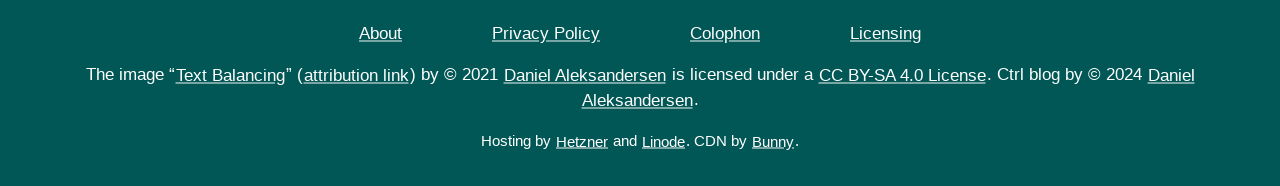Please specify the bounding box coordinates of the region to click in order to perform the following instruction: "check attribution link".

[0.236, 0.349, 0.32, 0.456]